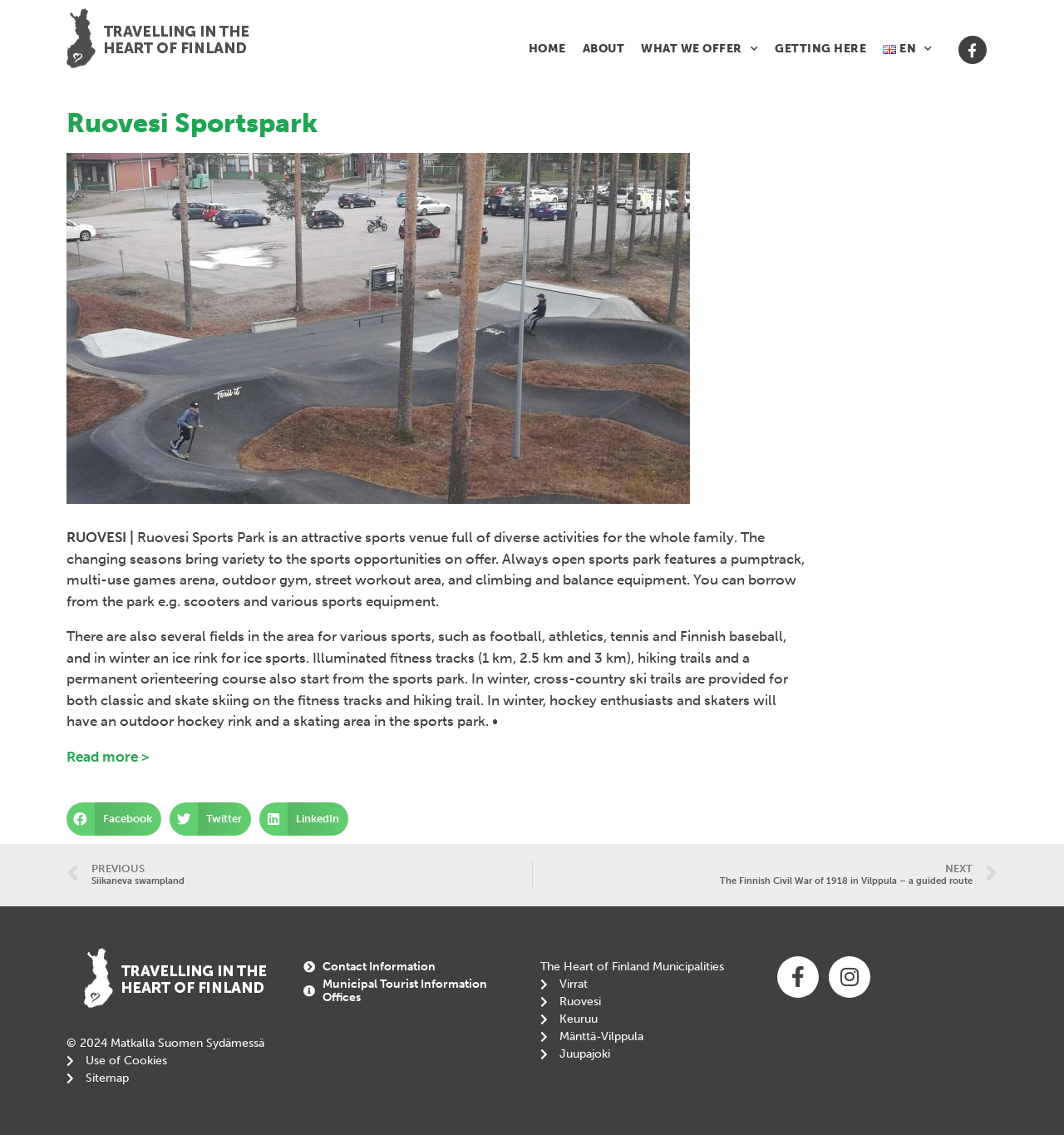Provide a thorough description of this webpage.

The webpage is about Ruovesi Sports Park, an attractive sports venue that offers diverse activities for the whole family. At the top, there is a header section with a logo and a navigation menu consisting of five links: "HOME", "ABOUT", "WHAT WE OFFER", "GETTING HERE", and "EN". To the right of the navigation menu, there are social media links to Facebook and Instagram.

Below the header section, there is a large heading "Ruovesi Sportspark" followed by a brief description of the sports park, which is an attractive venue with various activities for the whole family. The description also mentions the changing seasons bringing variety to the sports opportunities on offer.

The main content section is divided into two parts. The left side has a paragraph describing the sports park's features, including a pumptrack, multi-use games arena, outdoor gym, street workout area, and climbing and balance equipment. There are also several fields for various sports, an ice rink in winter, and illuminated fitness tracks, hiking trails, and a permanent orienteering course.

On the right side, there are three buttons to share the content on Facebook, Twitter, and LinkedIn. Below these buttons, there are two links to navigate to previous and next pages, "Prev PREVIOUS Siikaneva swampland" and "NEXT The Finnish Civil War of 1918 in Vilppula – a guided route Next".

At the bottom of the page, there is a footer section with copyright information, links to "Use of Cookies", "Sitemap", and "Contact Information", as well as a list of municipalities, including Virrat, Ruovesi, Keuruu, Mänttä-Vilppula, and Juupajoki. There are also social media links to Facebook and Instagram in the footer section.